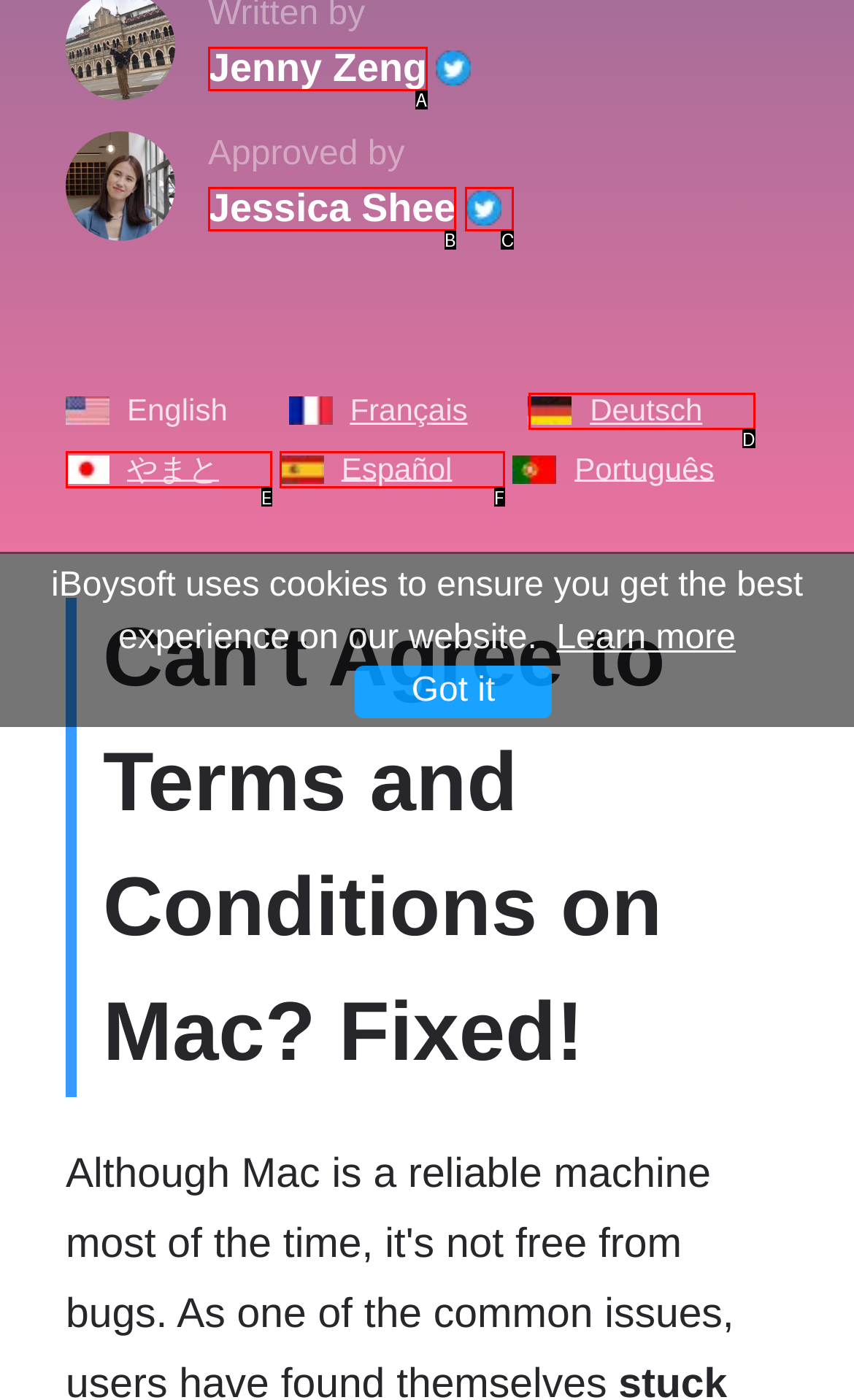Determine which option fits the following description: parent_node: Approved by
Answer with the corresponding option's letter directly.

C